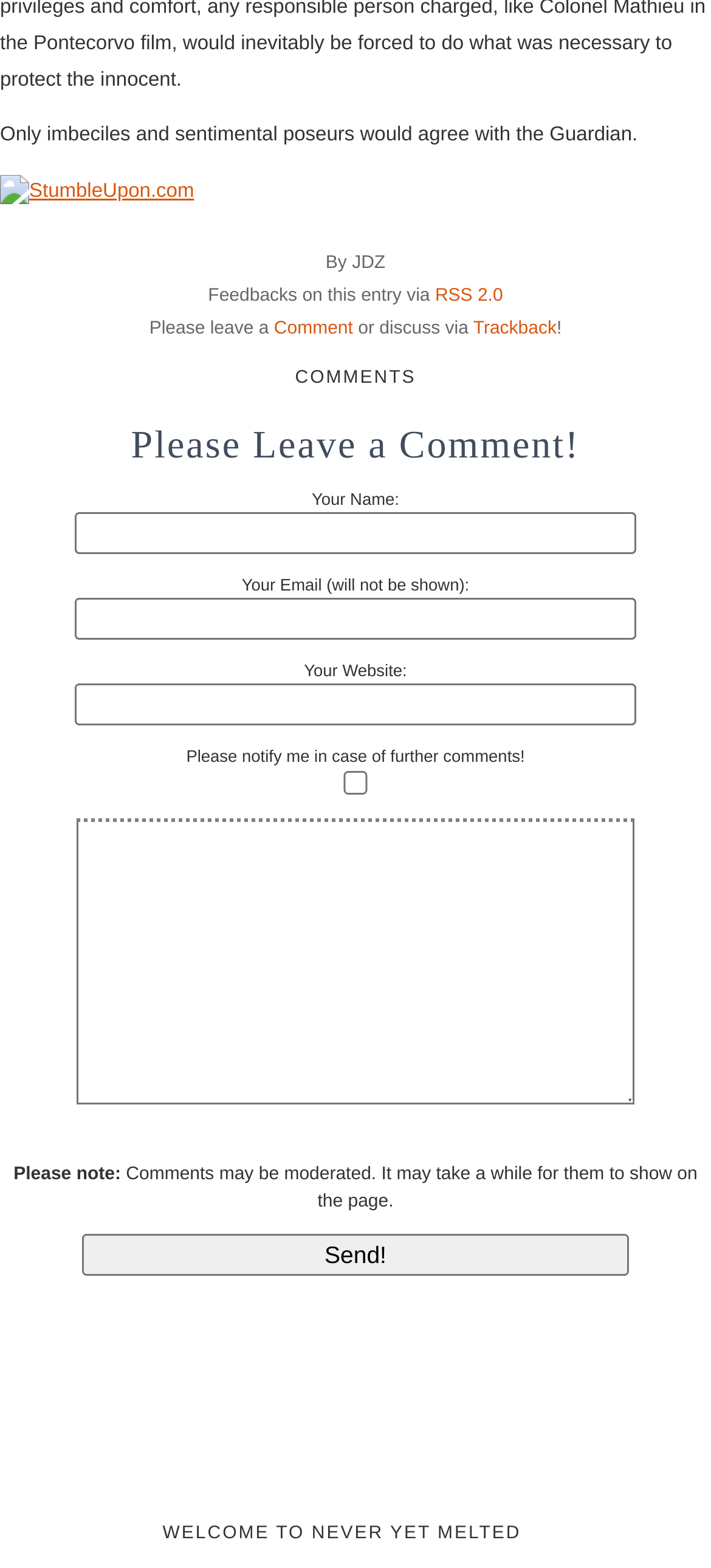What is the purpose of the checkbox?
Based on the visual content, answer with a single word or a brief phrase.

To notify of further comments